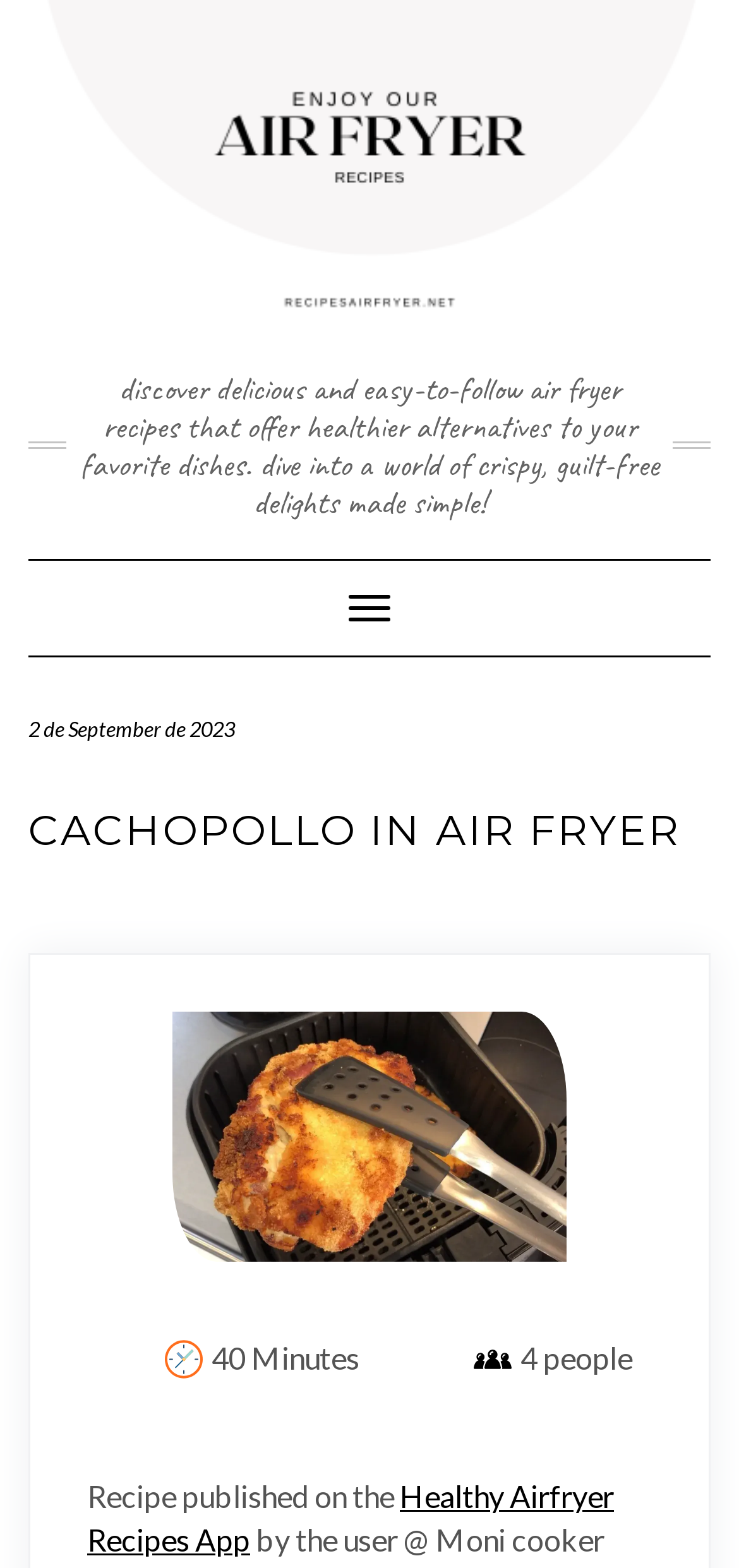Extract the main title from the webpage and generate its text.

CACHOPOLLO IN AIR FRYER